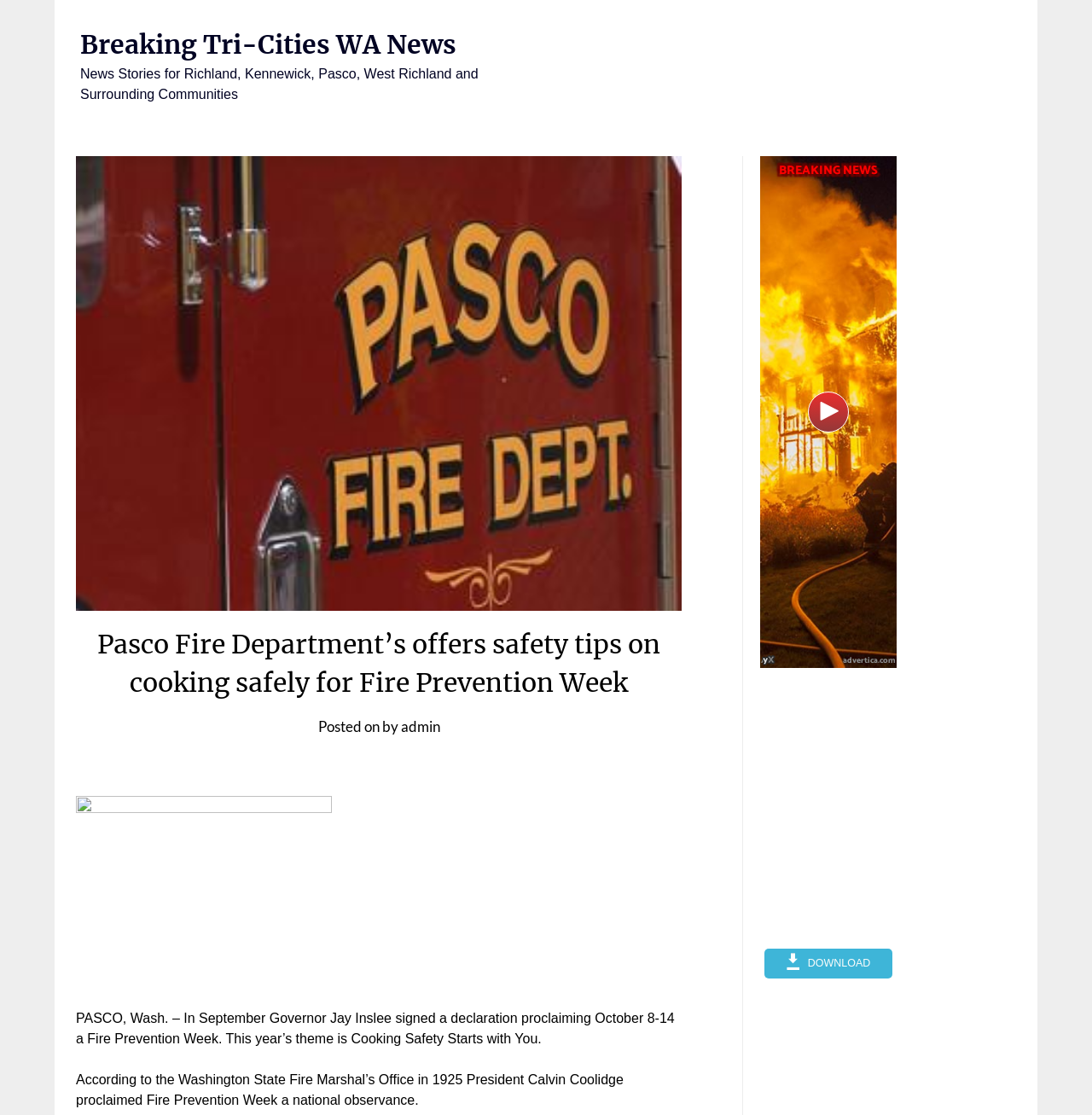Create a detailed summary of the webpage's content and design.

The webpage appears to be a news article from Breaking Tri-Cities WA News, focusing on the Pasco Fire Department's safety tips for cooking during Fire Prevention Week. 

At the top of the page, there is a link to "Breaking Tri-Cities WA News" and a static text describing the news stories covered by the website. 

Below this, there is a header section containing the title of the news article, "Pasco Fire Department’s offers safety tips on cooking safely for Fire Prevention Week", along with the posting information, including the date and author, "admin". 

To the right of the title, there is an image. 

The main content of the article starts below the header section, with a static text describing the declaration of Fire Prevention Week by Governor Jay Inslee. There are also links to "Governor Jay Inslee" and "Fire Prevention Week" within this section. 

The article continues with a static text explaining the theme of Fire Prevention Week, "Cooking Safety Starts with You", and a longer paragraph discussing the history of Fire Prevention Week, which was proclaimed a national observance by President Calvin Coolidge in 1925. 

On the right side of the page, there is an iframe, which may contain additional content or advertisements.